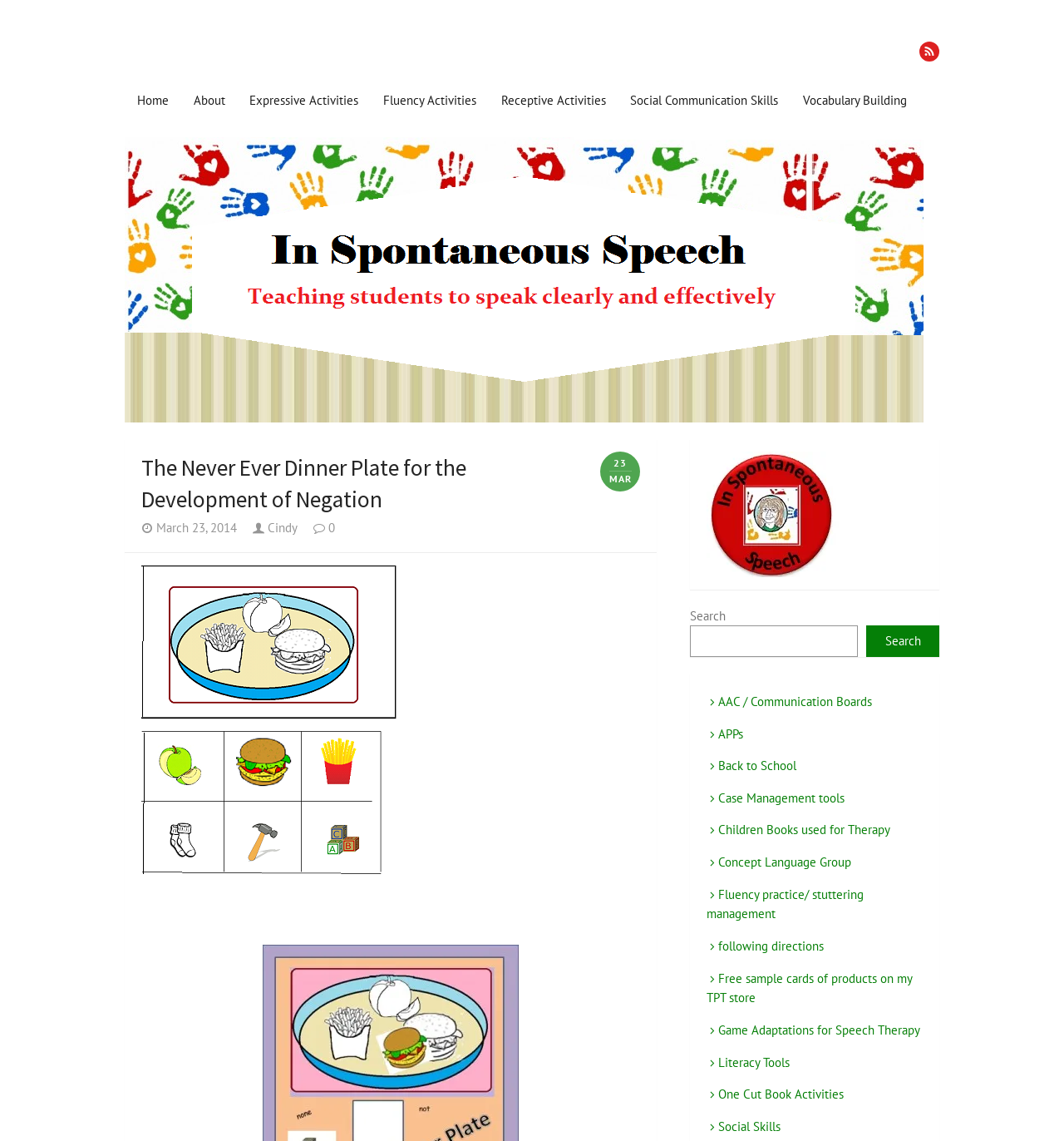Please provide the main heading of the webpage content.

The Never Ever Dinner Plate for the Development of Negation